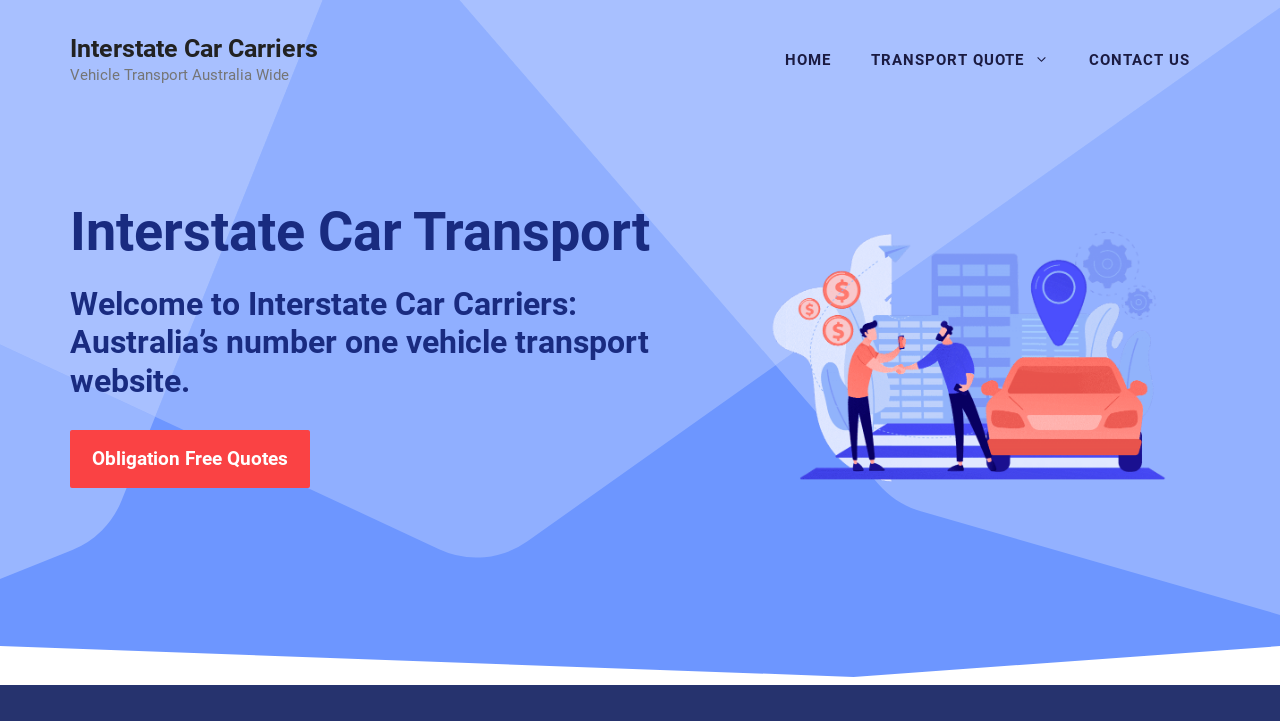Please find the bounding box for the following UI element description. Provide the coordinates in (top-left x, top-left y, bottom-right x, bottom-right y) format, with values between 0 and 1: Contact Us

[0.835, 0.042, 0.945, 0.125]